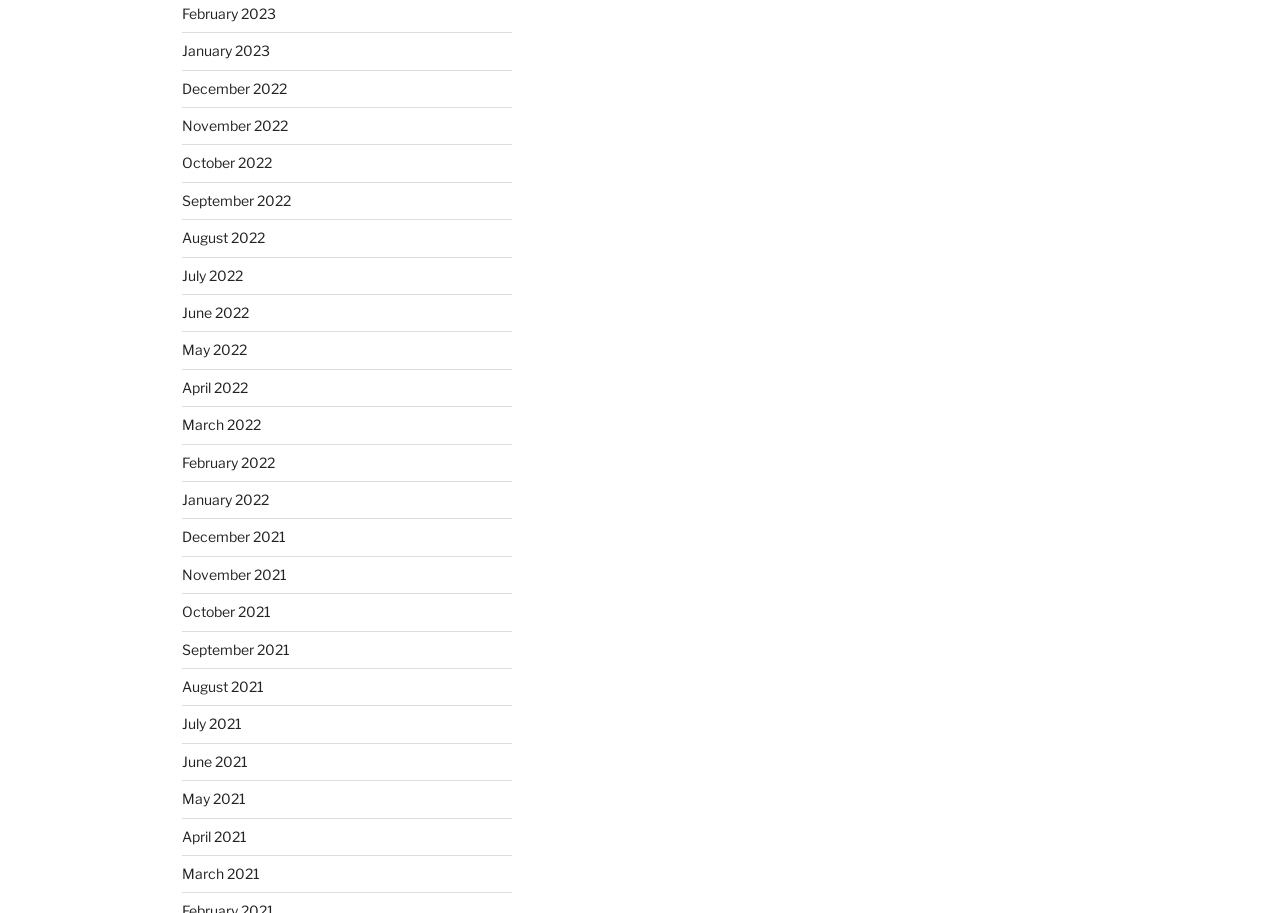Find the bounding box coordinates of the element to click in order to complete this instruction: "view January 2022". The bounding box coordinates must be four float numbers between 0 and 1, denoted as [left, top, right, bottom].

[0.142, 0.538, 0.21, 0.556]